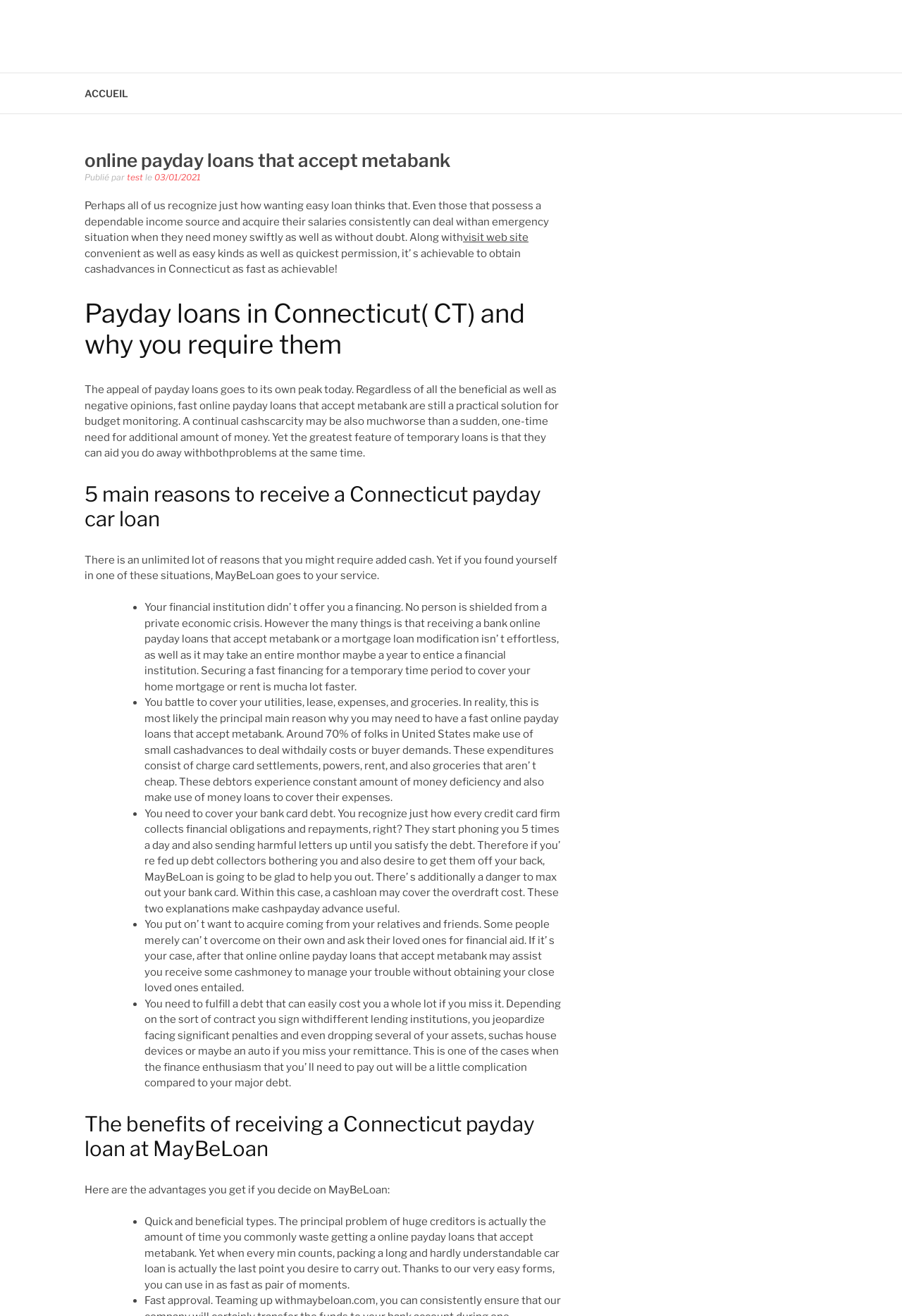Using the information in the image, give a detailed answer to the following question: What is the main topic of this webpage?

Based on the webpage content, it appears that the main topic is payday loans, specifically in Connecticut. The headings and text on the page discuss the benefits and reasons for getting payday loans, and the webpage seems to be promoting a service called MayBeLoan.